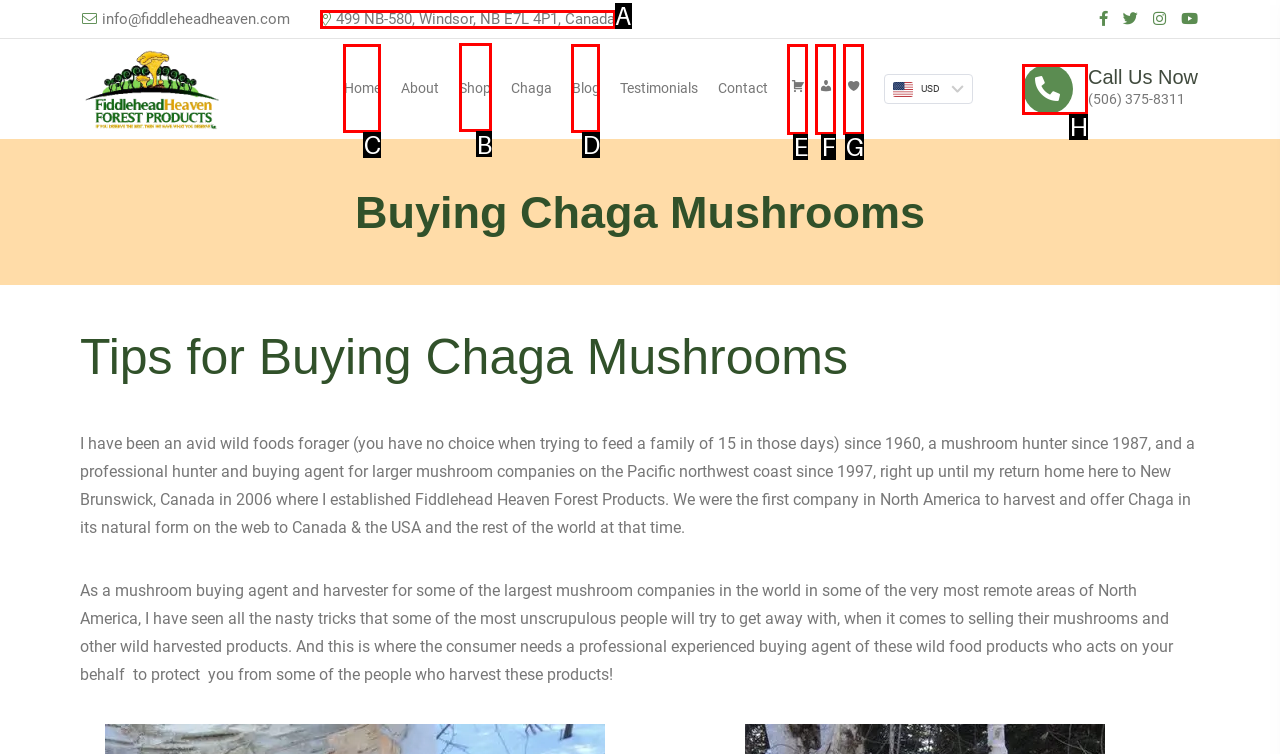Determine the HTML element to be clicked to complete the task: Click the shop link. Answer by giving the letter of the selected option.

B